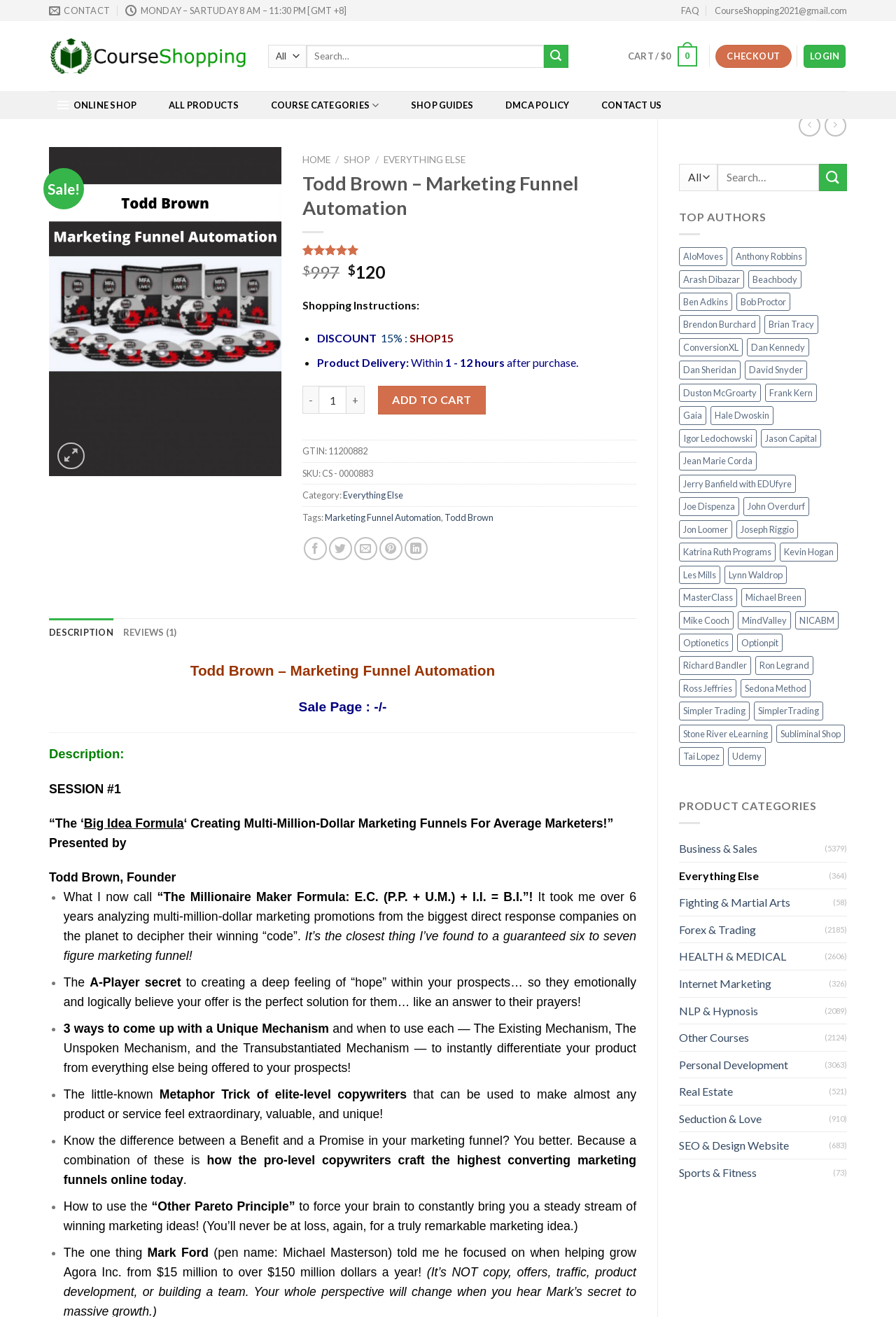Identify the bounding box for the described UI element: "Katrina Ruth Programs".

[0.758, 0.412, 0.866, 0.426]